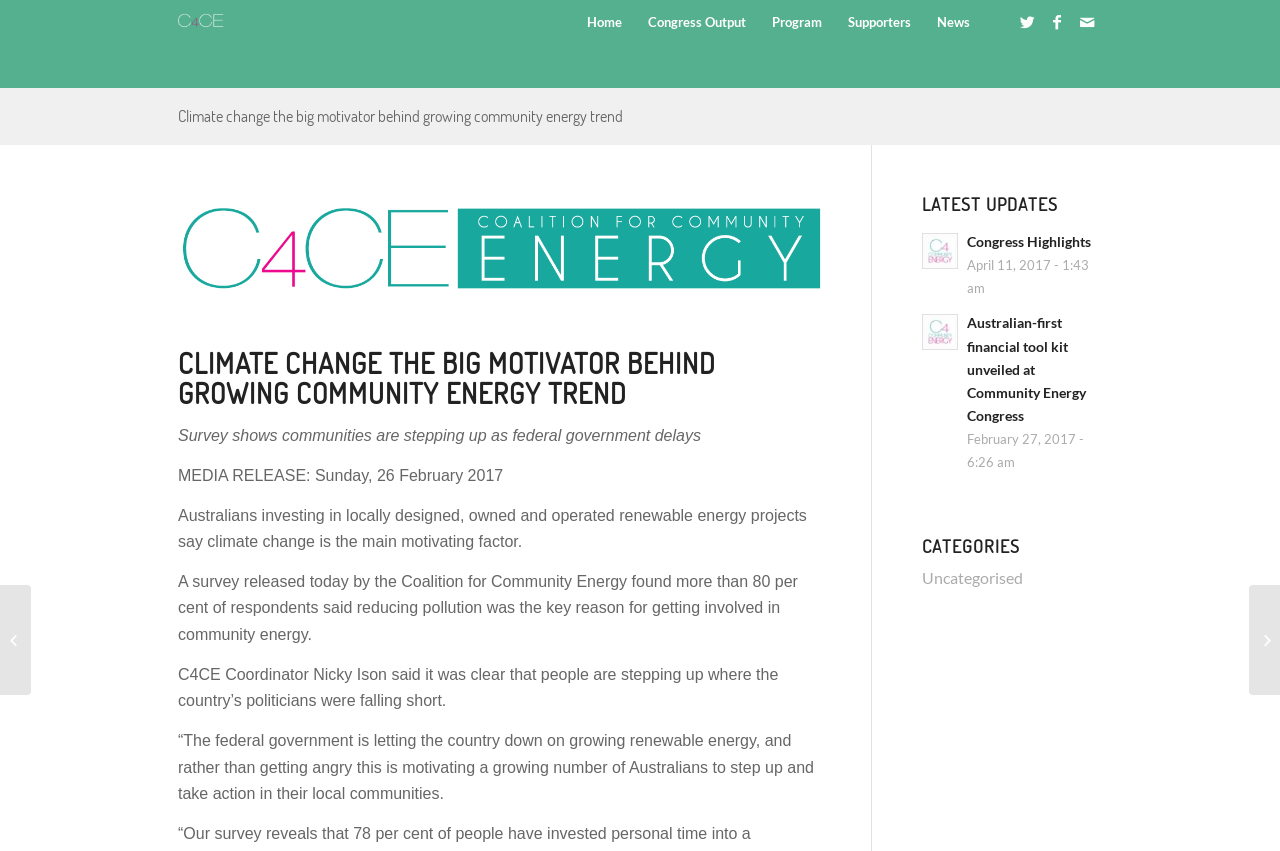Determine the coordinates of the bounding box for the clickable area needed to execute this instruction: "View the 'Congress Output' page".

[0.496, 0.0, 0.593, 0.053]